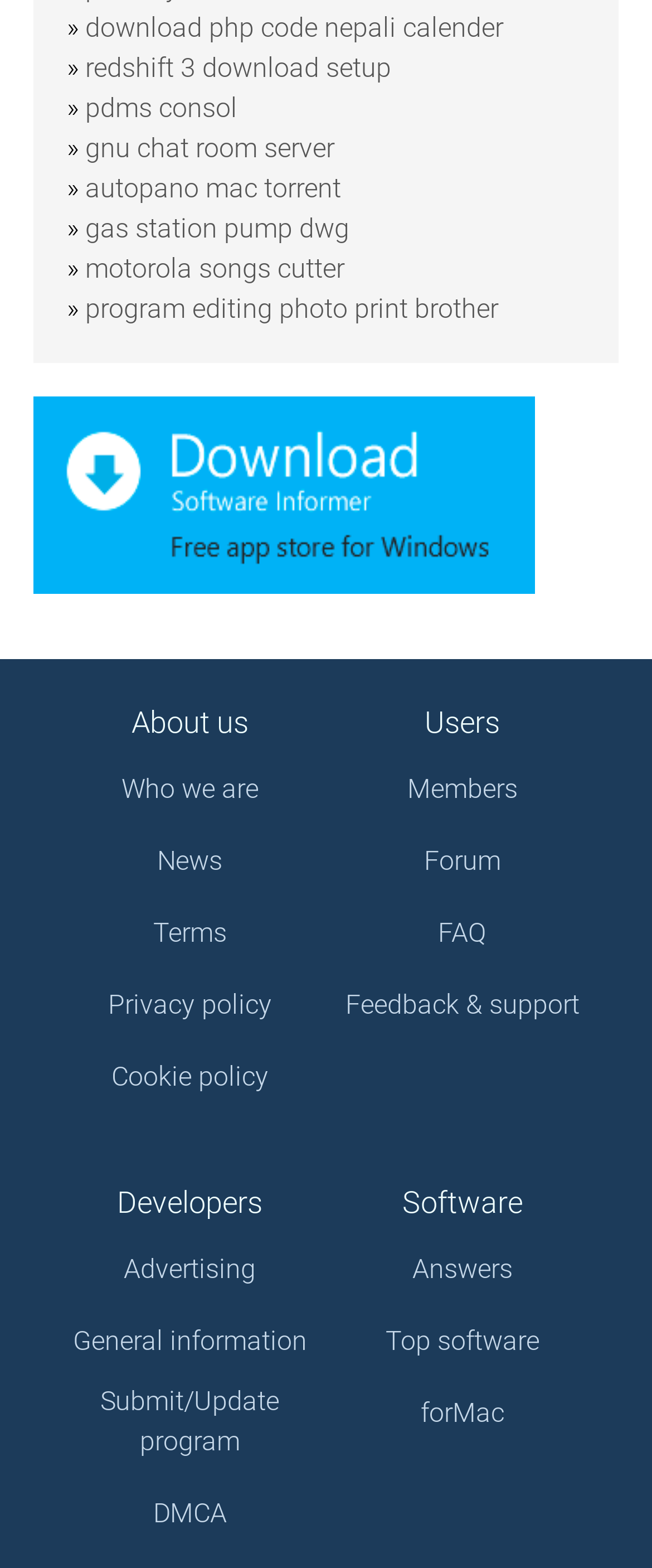Use a single word or phrase to answer the question: How many links are under the 'Users' category?

4